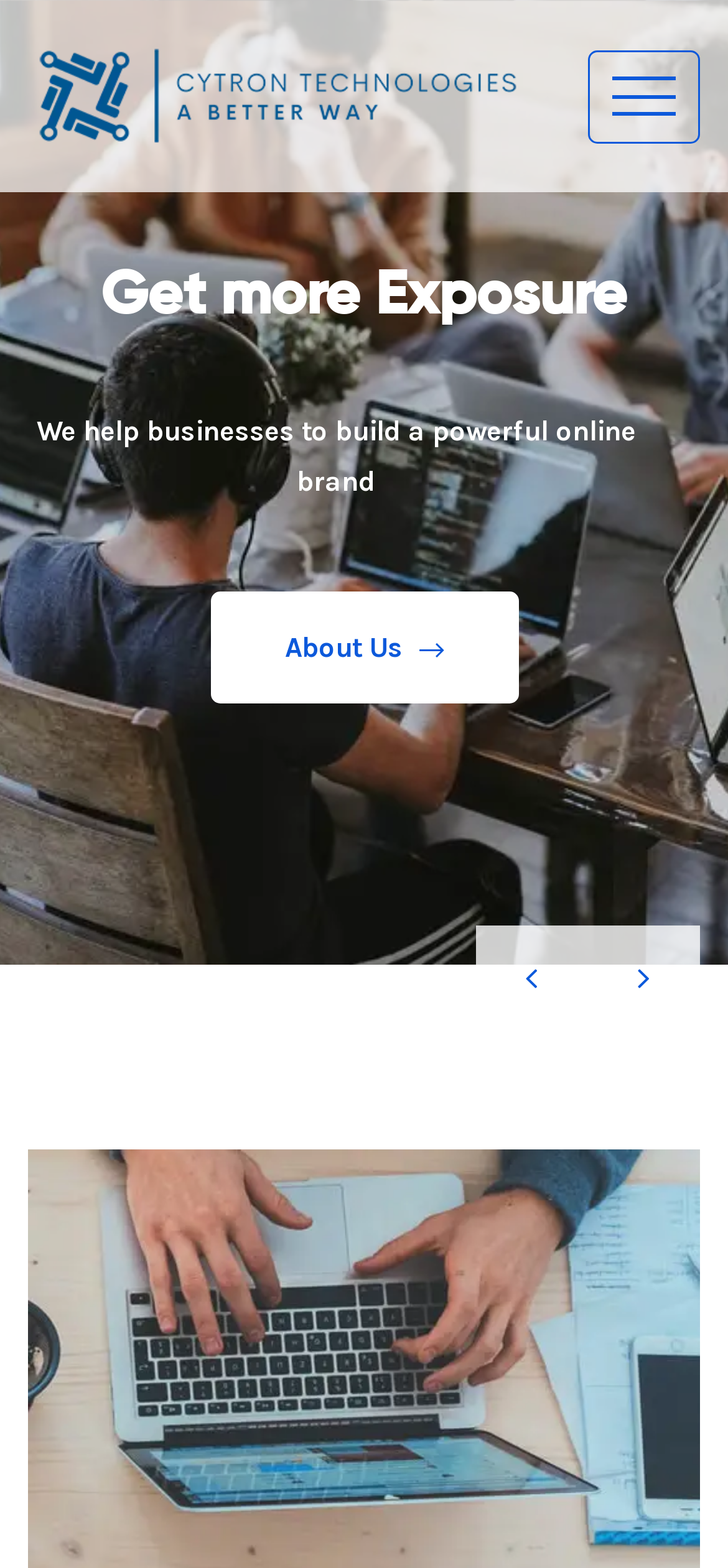Extract the bounding box for the UI element that matches this description: "About Us".

[0.288, 0.378, 0.712, 0.449]